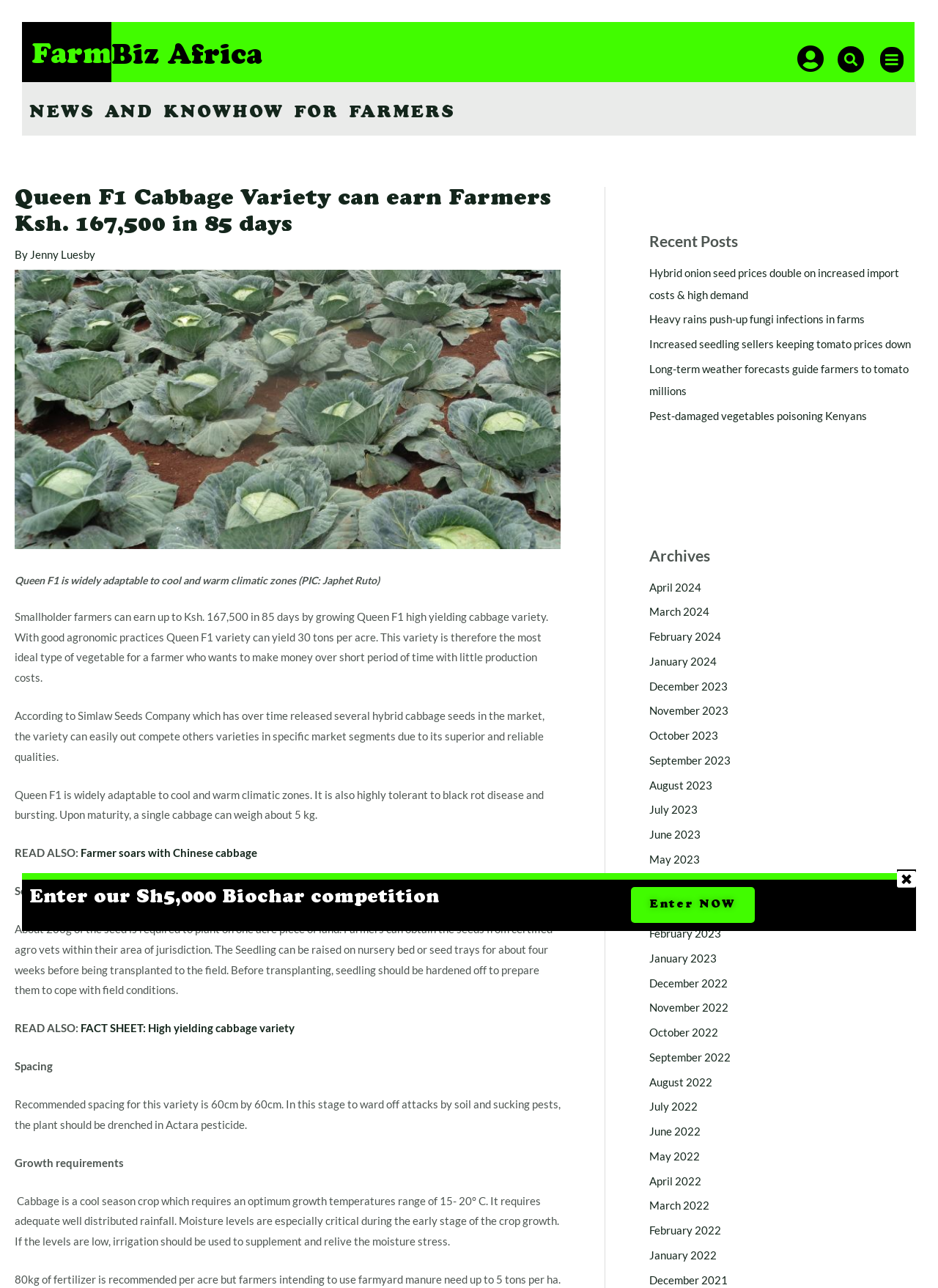Could you indicate the bounding box coordinates of the region to click in order to complete this instruction: "Read about Hybrid onion seed prices".

[0.692, 0.206, 0.959, 0.234]